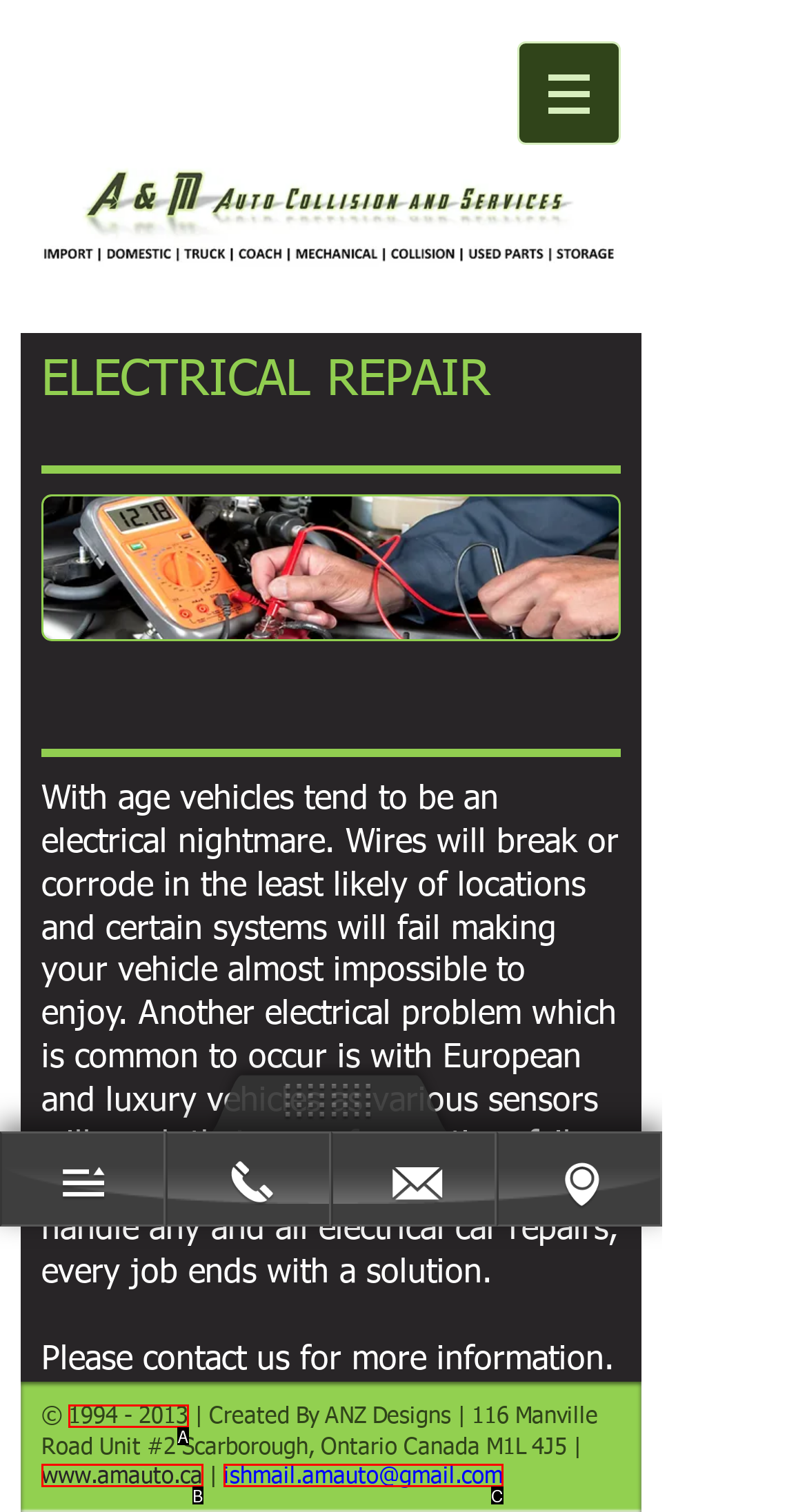Determine which option aligns with the description: ishmail.amauto@gmail.com. Provide the letter of the chosen option directly.

C